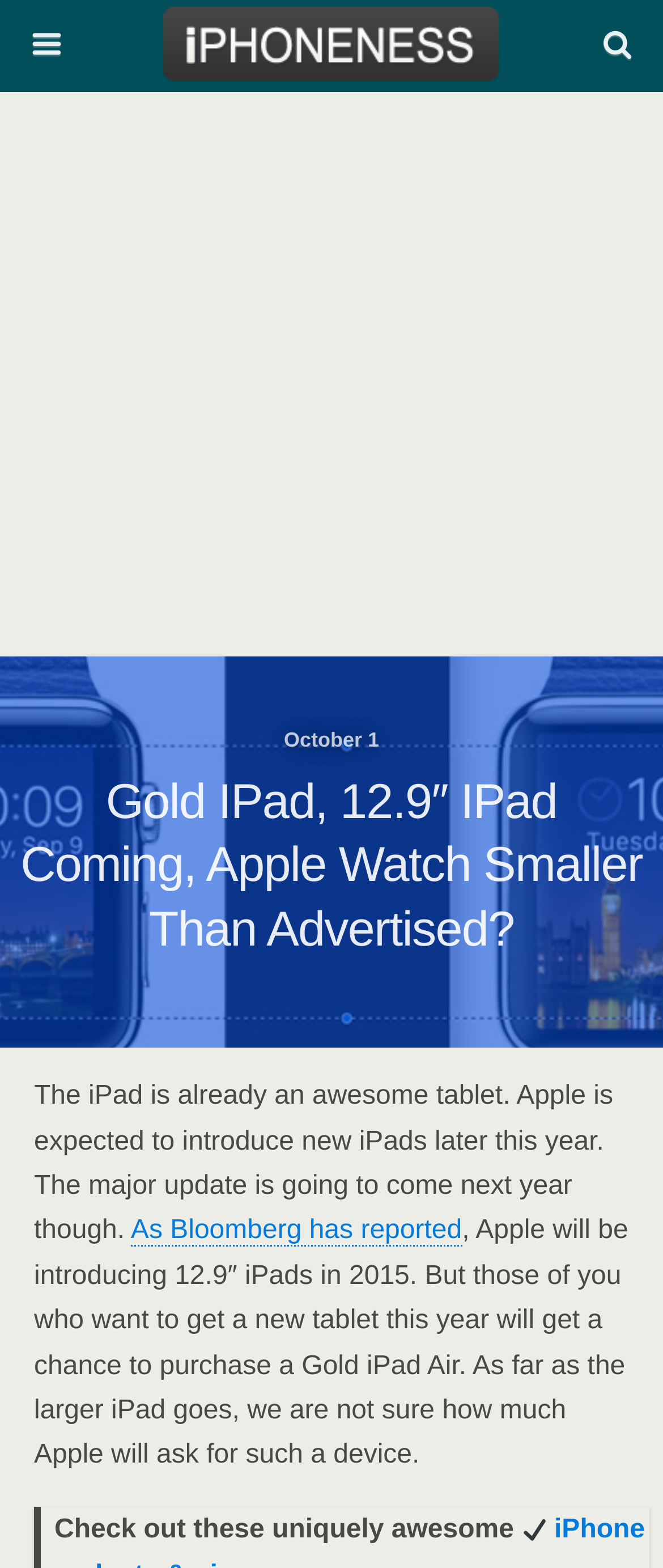What is the symbol shown in the article?
Please respond to the question with a detailed and informative answer.

I found the symbol '✔️' shown in the article by looking at the image element with the bounding box coordinates [0.789, 0.968, 0.822, 0.982].